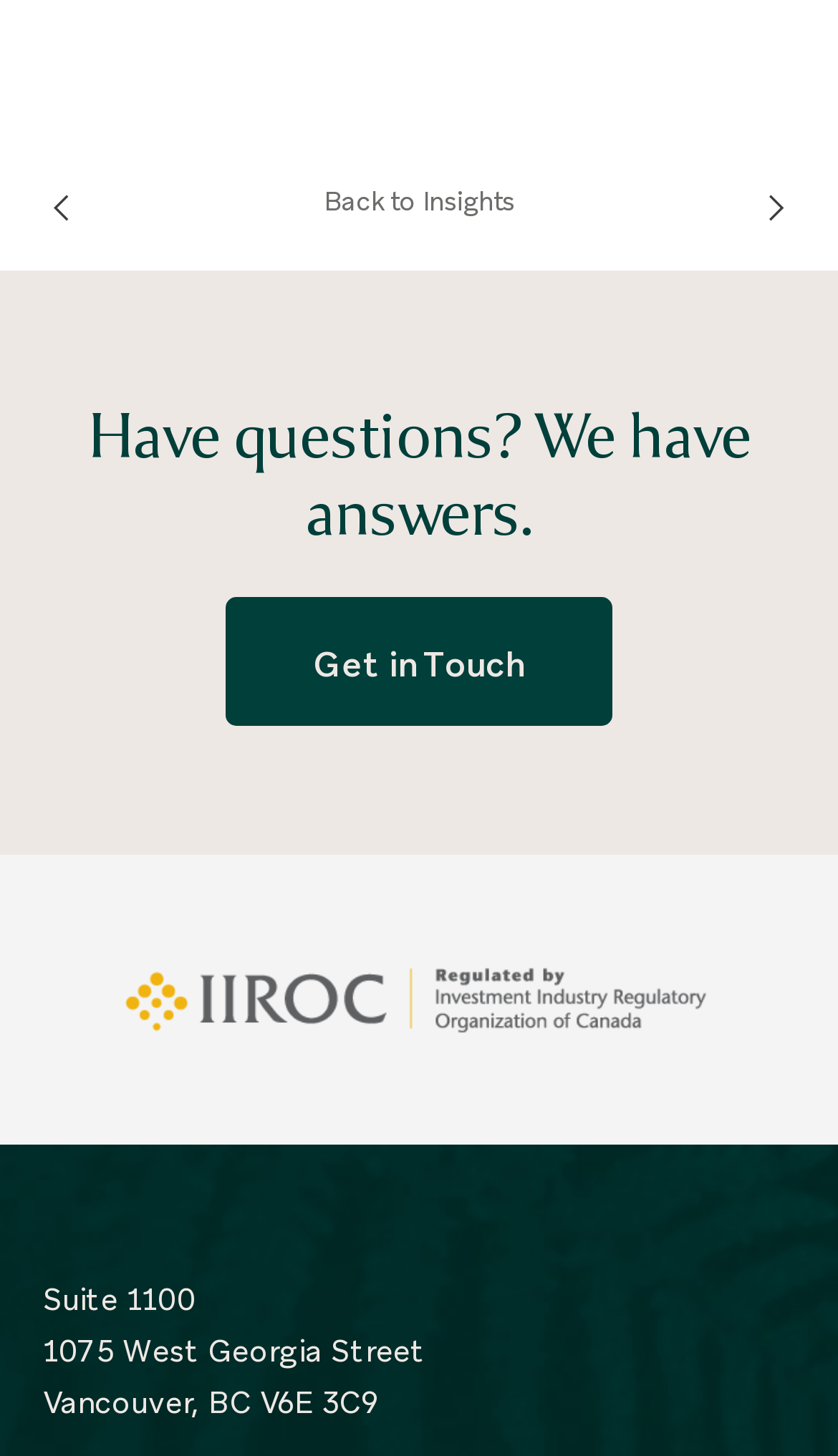From the webpage screenshot, identify the region described by Next posts. Provide the bounding box coordinates as (top-left x, top-left y, bottom-right x, bottom-right y), with each value being a floating point number between 0 and 1.

[0.75, 0.097, 1.0, 0.186]